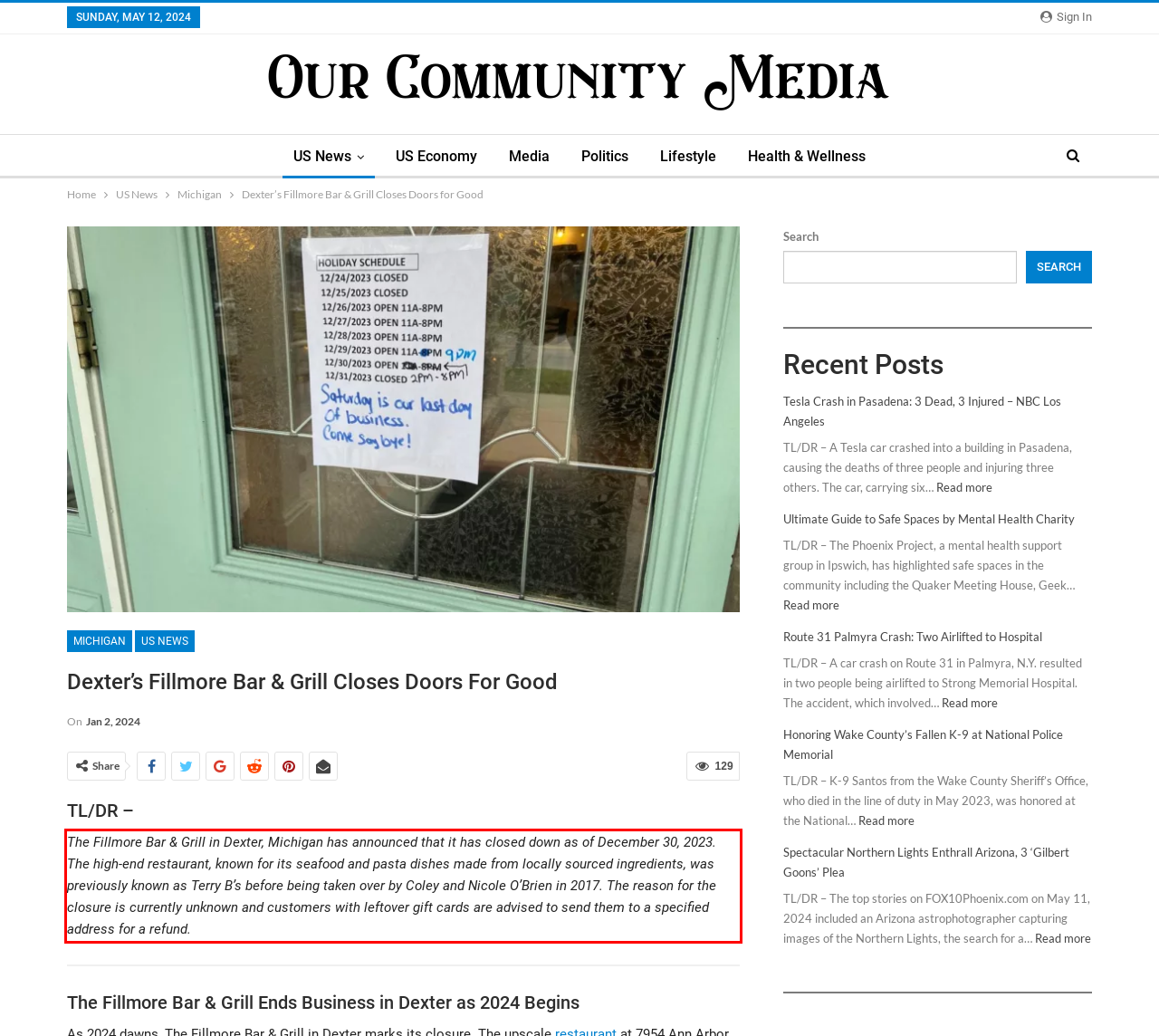You are provided with a webpage screenshot that includes a red rectangle bounding box. Extract the text content from within the bounding box using OCR.

The Fillmore Bar & Grill in Dexter, Michigan has announced that it has closed down as of December 30, 2023. The high-end restaurant, known for its seafood and pasta dishes made from locally sourced ingredients, was previously known as Terry B’s before being taken over by Coley and Nicole O’Brien in 2017. The reason for the closure is currently unknown and customers with leftover gift cards are advised to send them to a specified address for a refund.